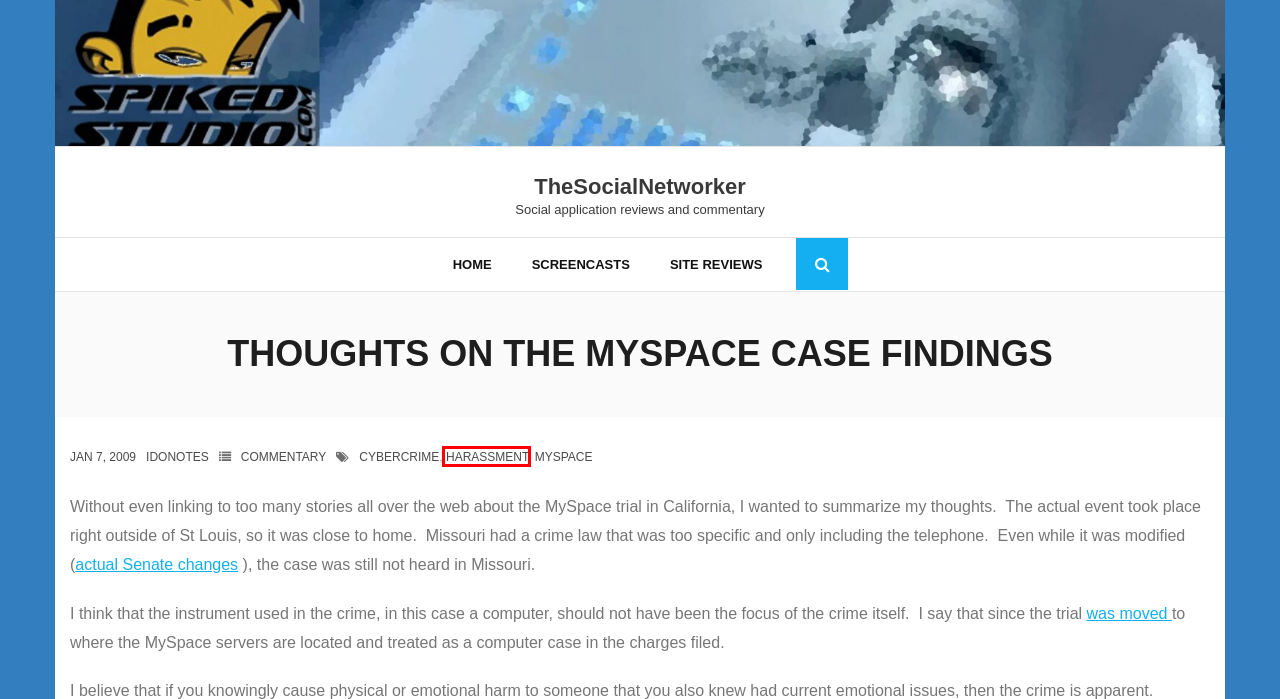Analyze the screenshot of a webpage that features a red rectangle bounding box. Pick the webpage description that best matches the new webpage you would see after clicking on the element within the red bounding box. Here are the candidates:
A. cybercrime – TheSocialNetworker
B. TheSocialNetworker – Social application reviews and commentary
C. harassment – TheSocialNetworker
D. Site Reviews – TheSocialNetworker
E. Commentary – TheSocialNetworker
F. MySpace – TheSocialNetworker
G. IdoNotes – TheSocialNetworker
H. Screencasts – TheSocialNetworker

C